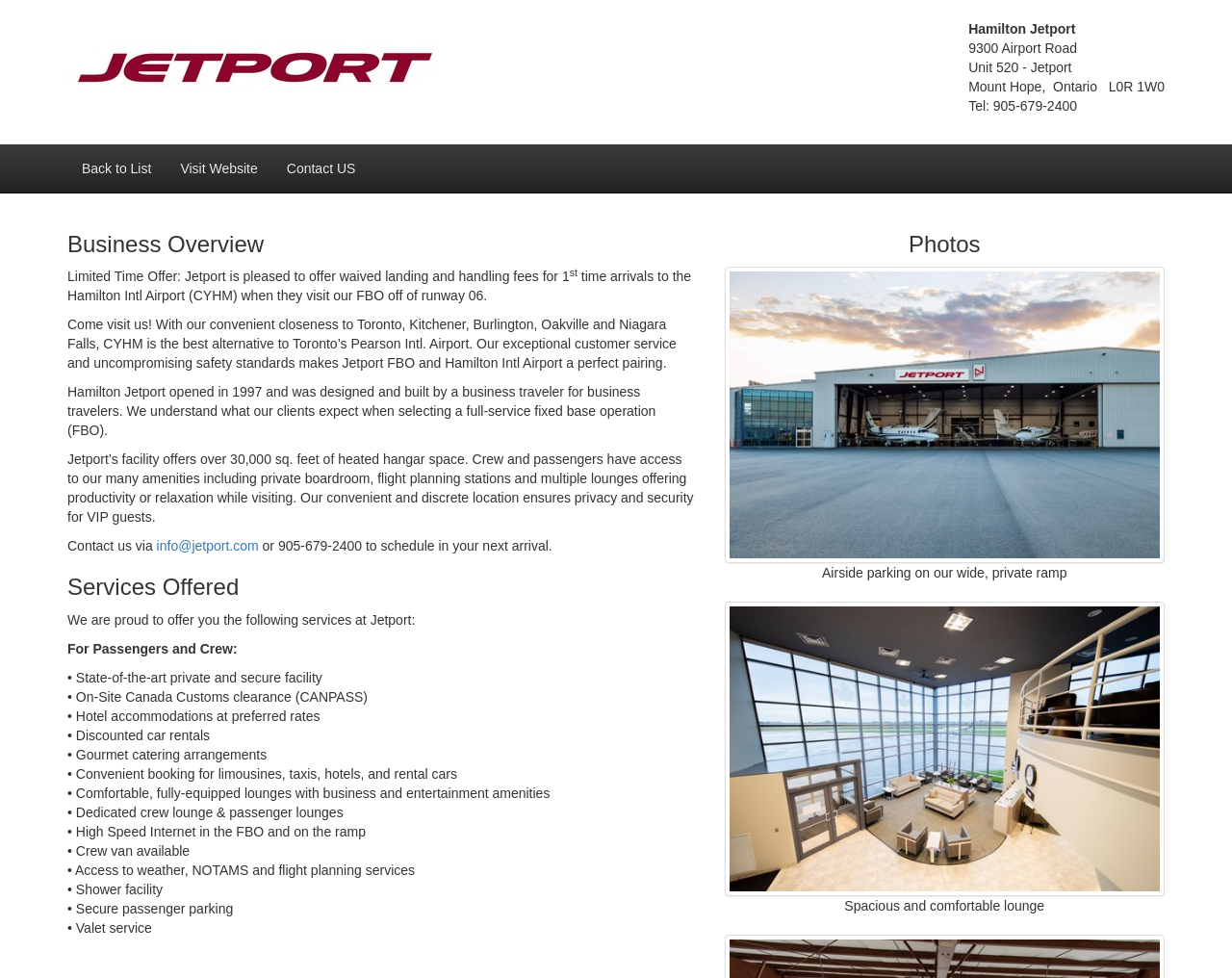Analyze the image and give a detailed response to the question:
What services does Hamilton Jetport offer to passengers and crew?

I found the services offered by looking at the static text elements under the 'Services Offered' heading, which lists out various services provided to passengers and crew, including state-of-the-art private facility, on-site Canada Customs clearance, and more.